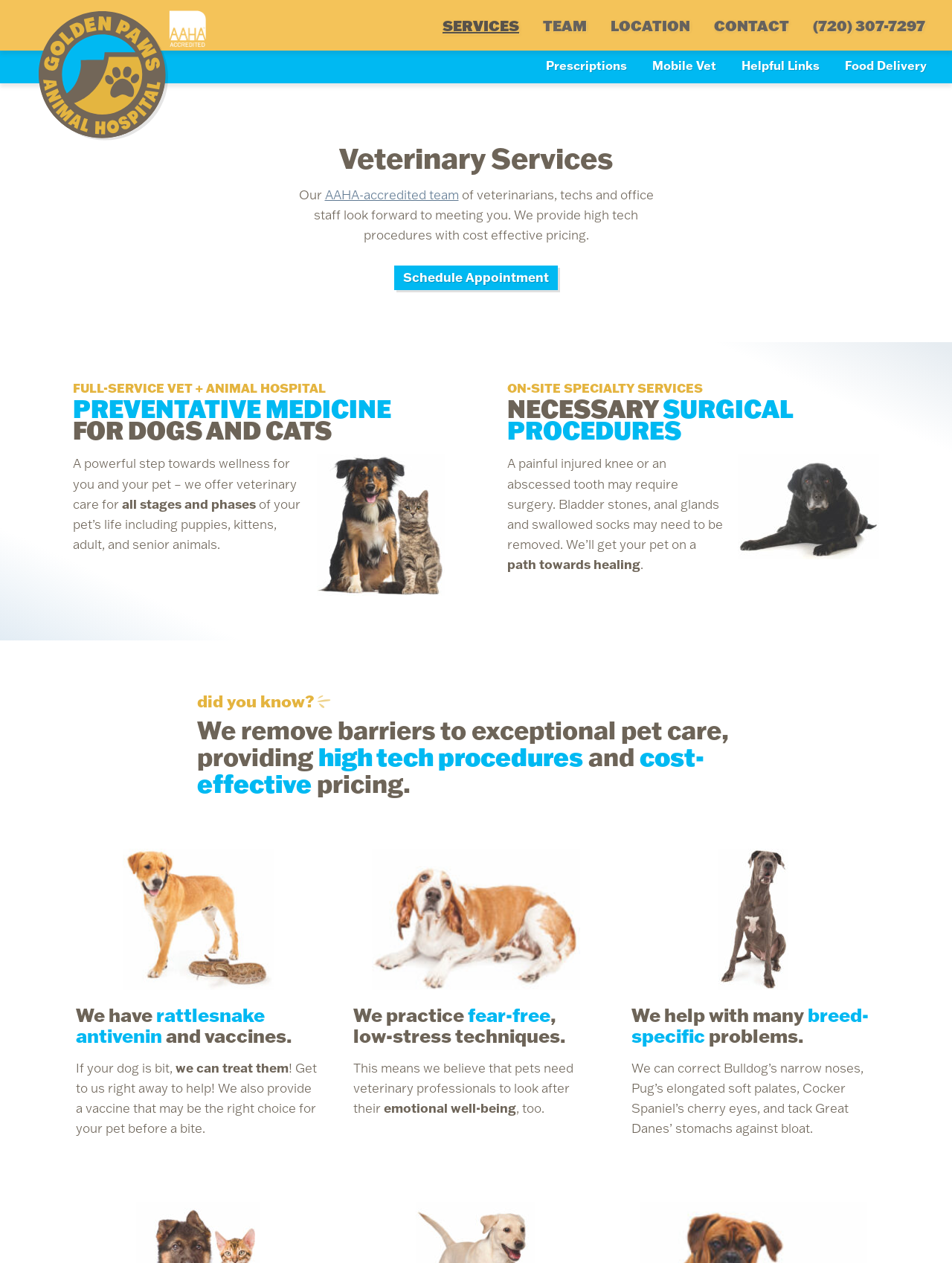Please identify the bounding box coordinates of the element that needs to be clicked to perform the following instruction: "Click the 'Mobile Vet' link".

[0.67, 0.04, 0.763, 0.066]